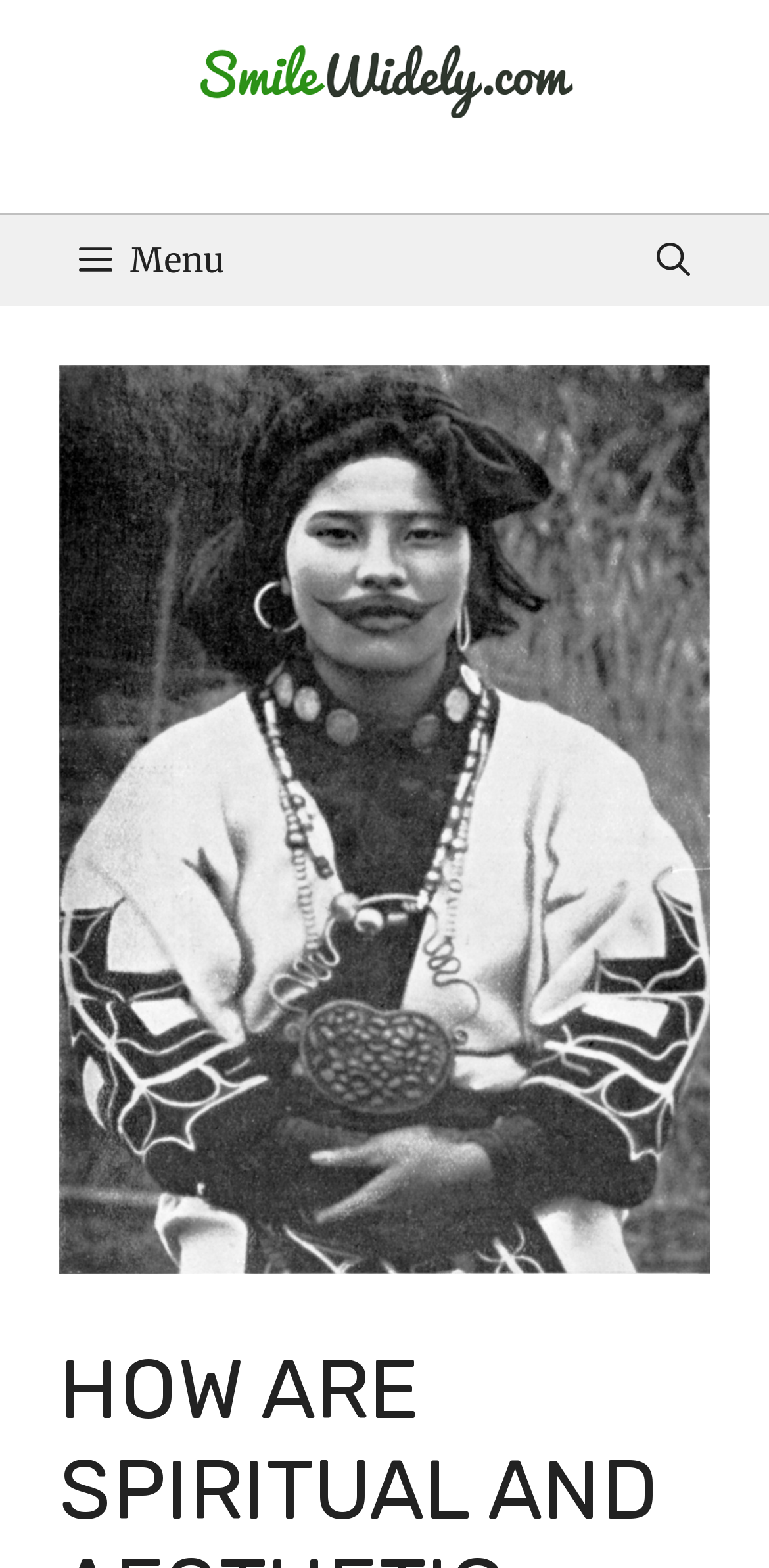What is the subject of the image on the page?
Kindly offer a detailed explanation using the data available in the image.

The image on the page is located in the button element with the label 'Open search'. The image depicts a woman with tattoos around her mouth, wearing traditional jewelry.